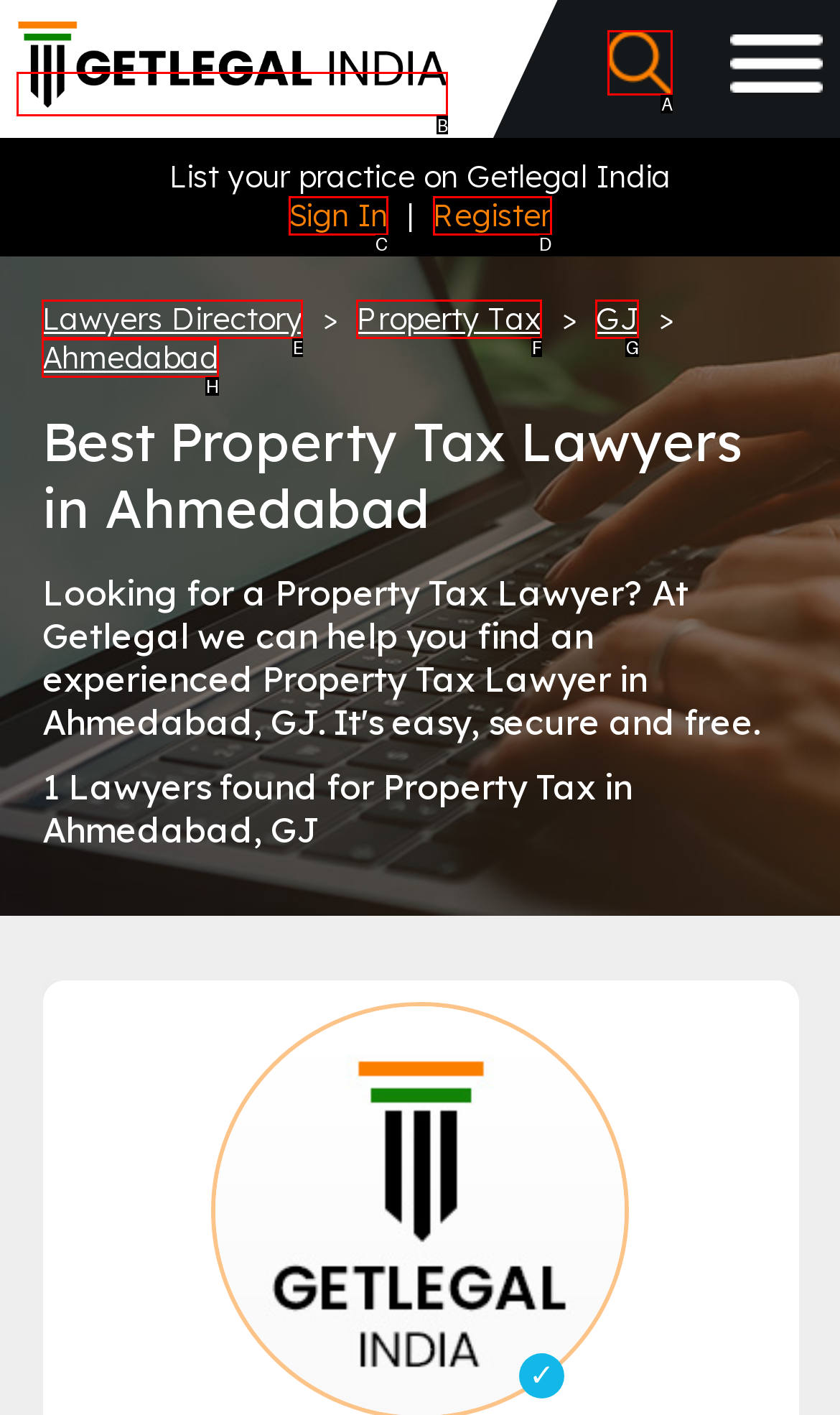Determine which HTML element to click on in order to complete the action: Click the logo.
Reply with the letter of the selected option.

B